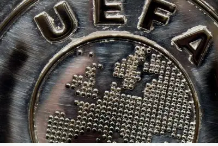Please reply to the following question using a single word or phrase: 
What is the significance of the UEFA emblem?

It symbolizes UEFA's role in overseeing and promoting European football competitions